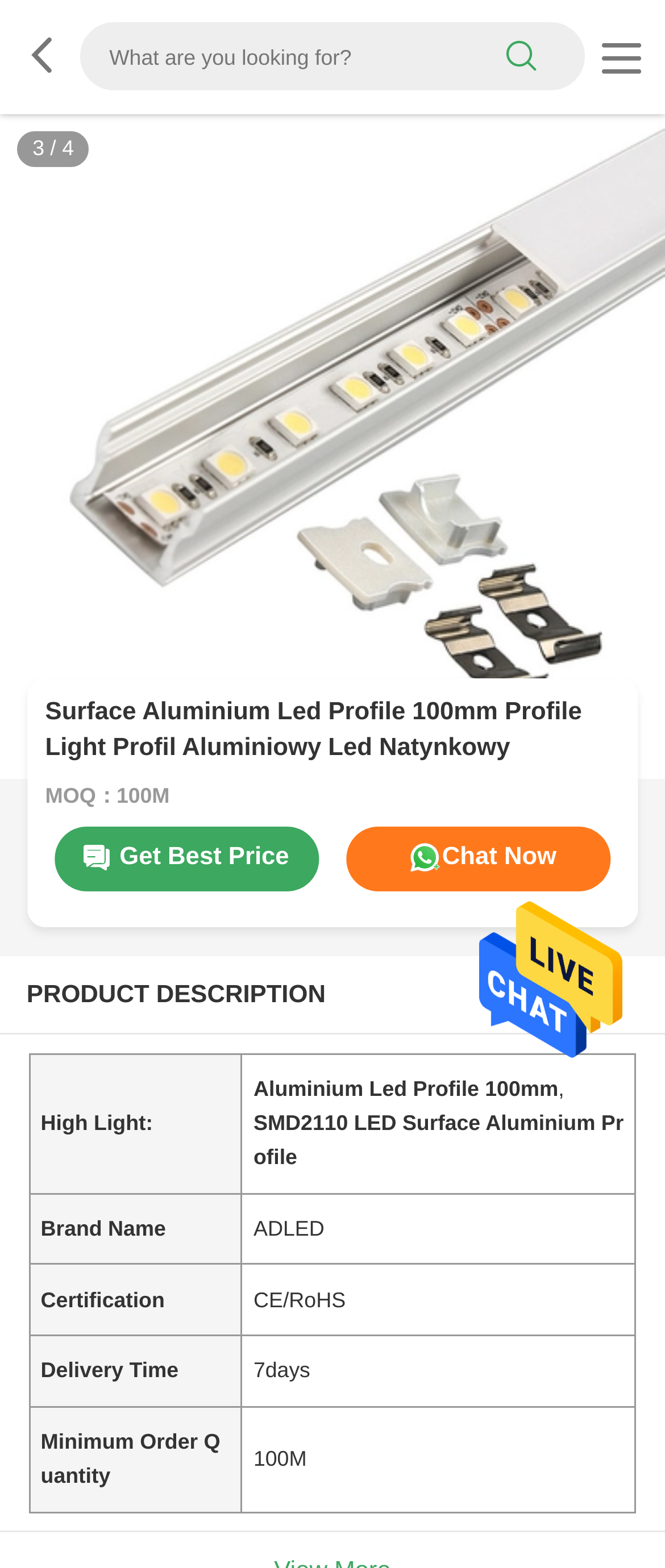What is the certification of the product?
Answer the question with a detailed and thorough explanation.

I found the certification of the product by looking at the table element, specifically the row with the gridcell containing the text 'Certification', and the corresponding gridcell containing the value 'CE/RoHS'.